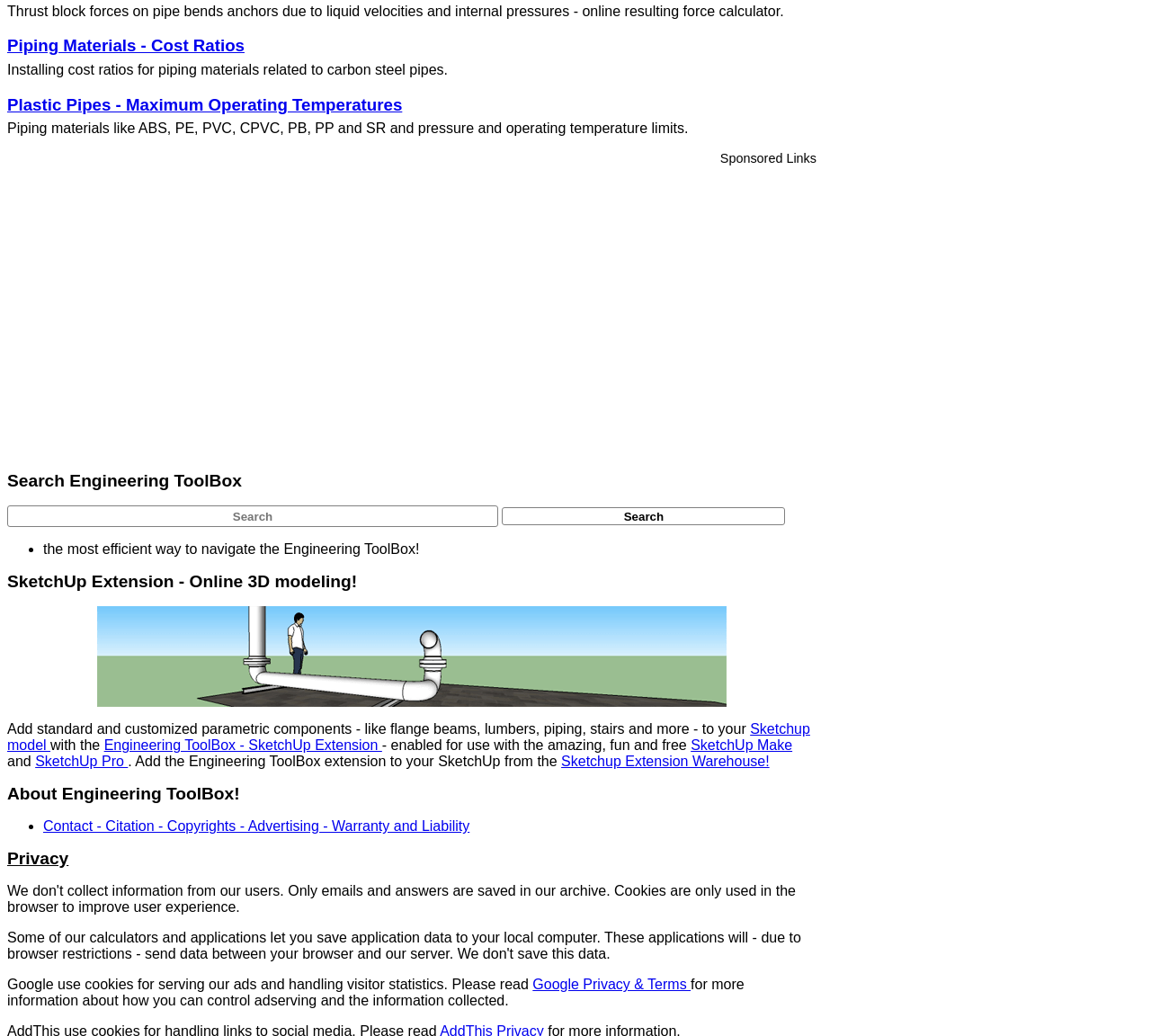Please identify the bounding box coordinates of the element I should click to complete this instruction: 'Click the 'BioQuick Japanese Edition' link'. The coordinates should be given as four float numbers between 0 and 1, like this: [left, top, right, bottom].

None